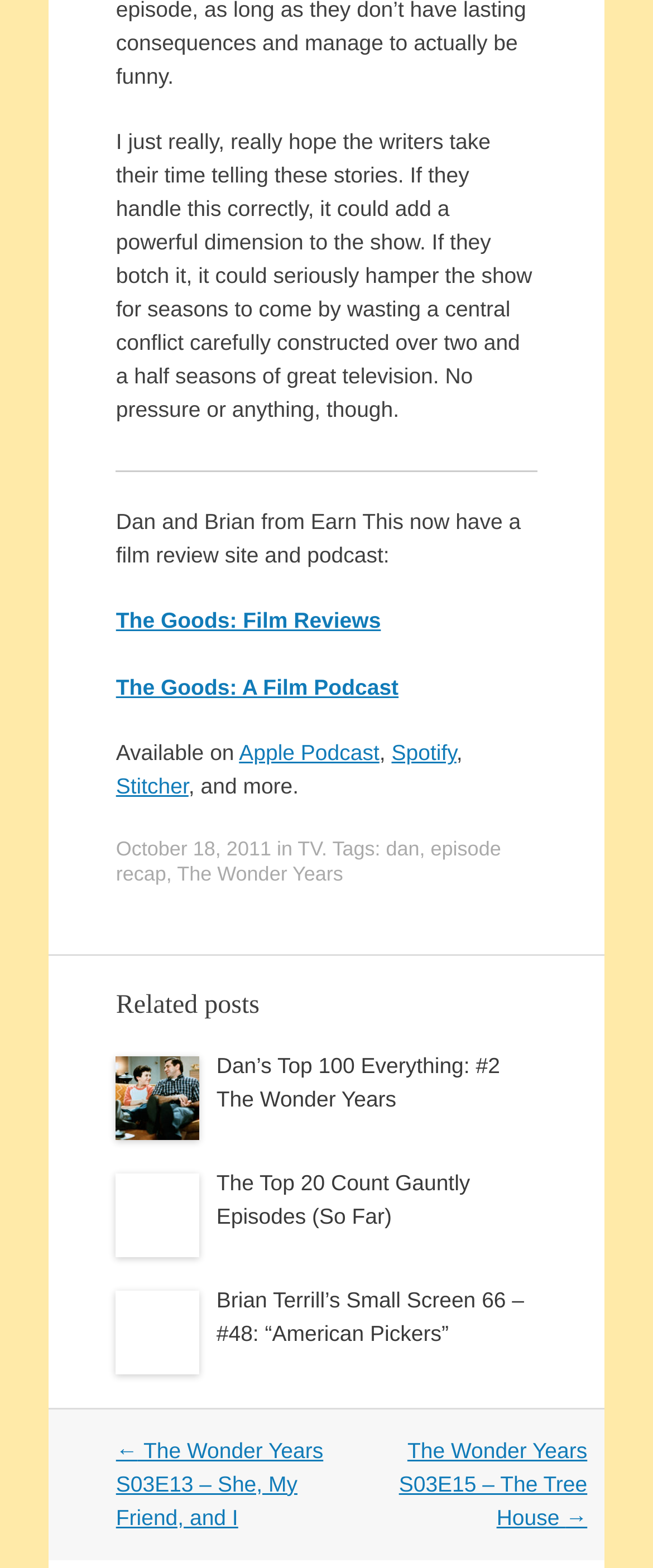Based on the description "episode recap", find the bounding box of the specified UI element.

[0.178, 0.534, 0.767, 0.564]